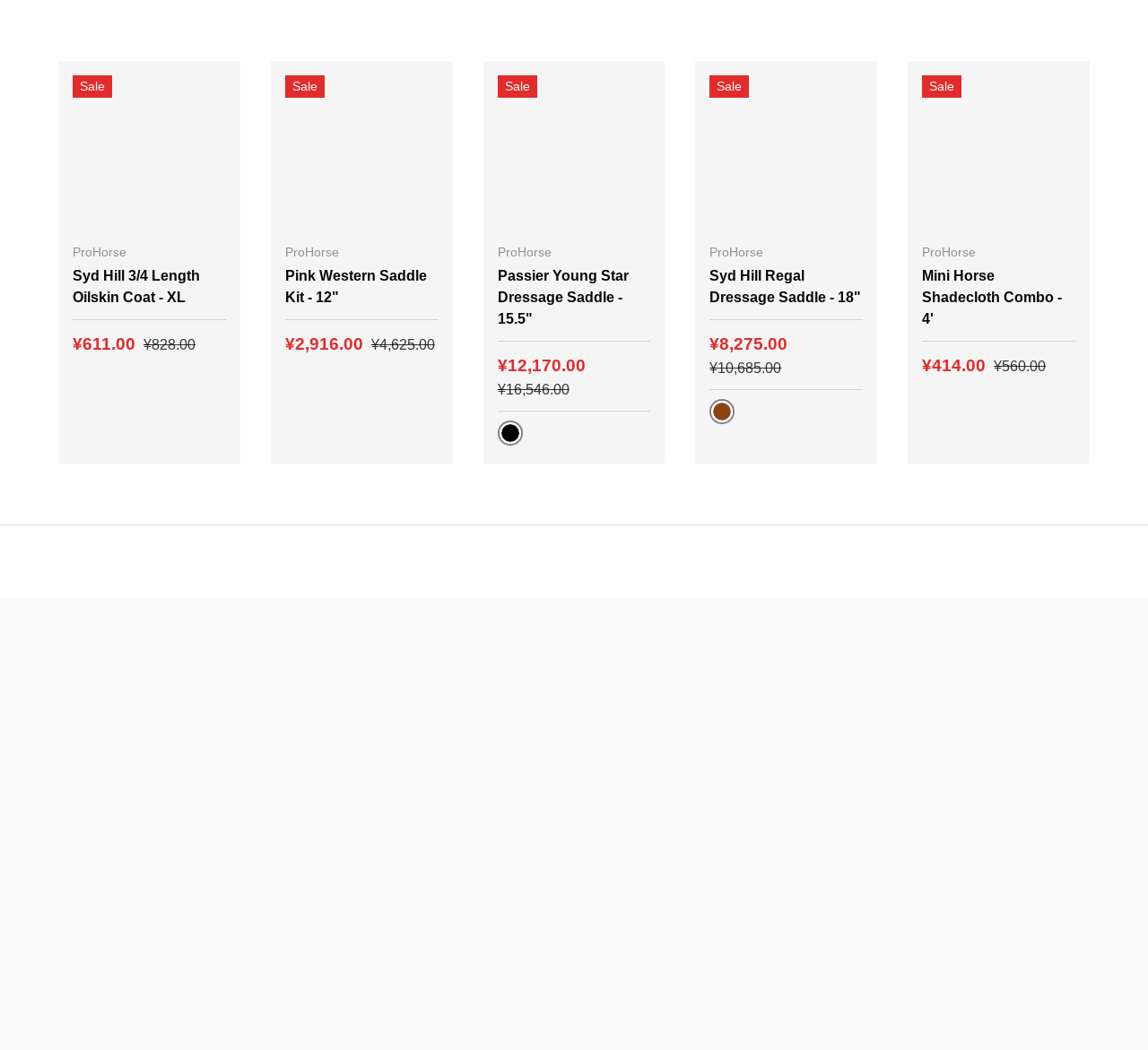Locate the UI element described as follows: "Frequently Asked Questions". Return the bounding box coordinates as four float numbers between 0 and 1 in the order [left, top, right, bottom].

[0.05, 0.663, 0.206, 0.679]